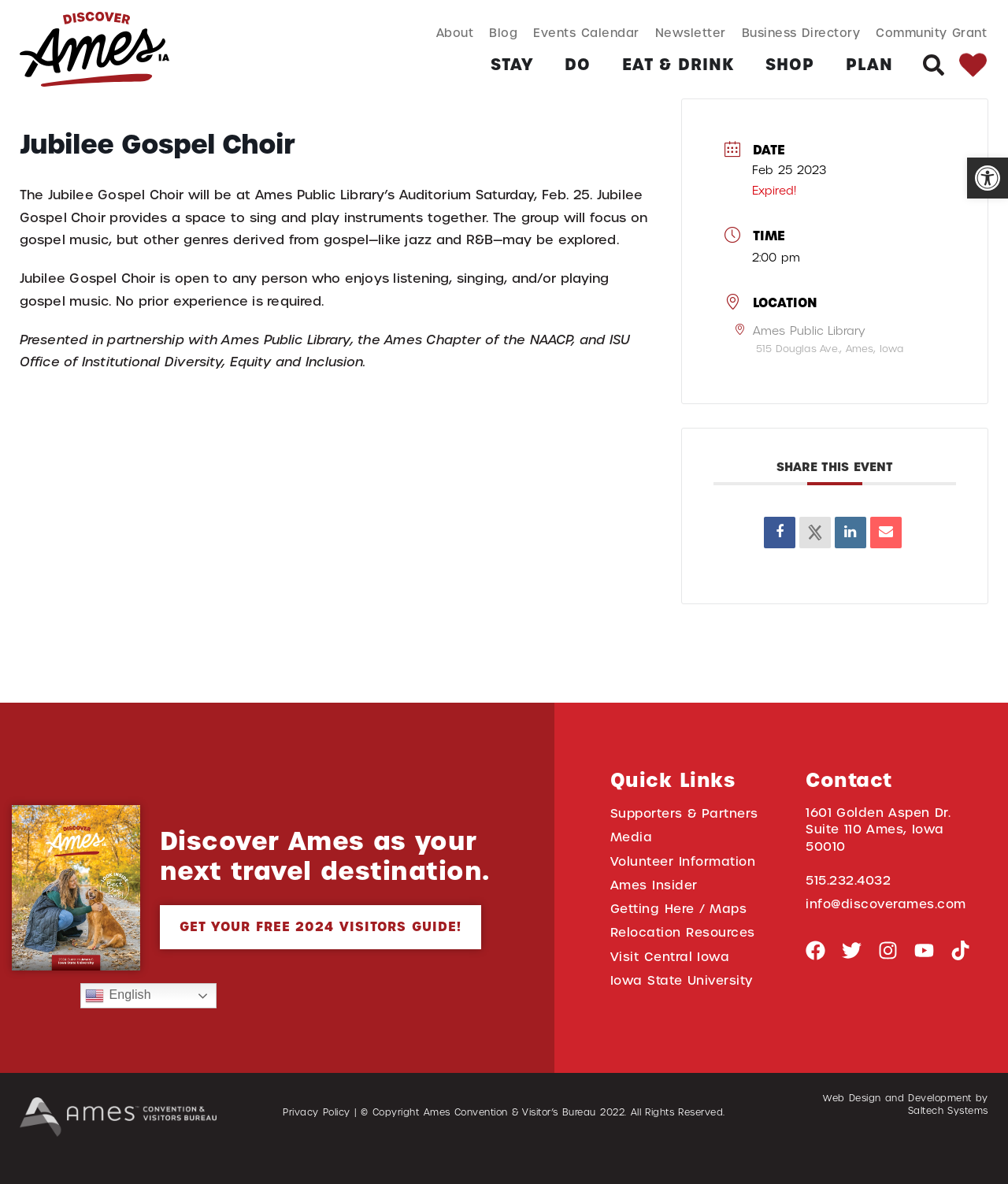Find the UI element described as: "Visit Central Iowa" and predict its bounding box coordinates. Ensure the coordinates are four float numbers between 0 and 1, [left, top, right, bottom].

[0.605, 0.801, 0.724, 0.816]